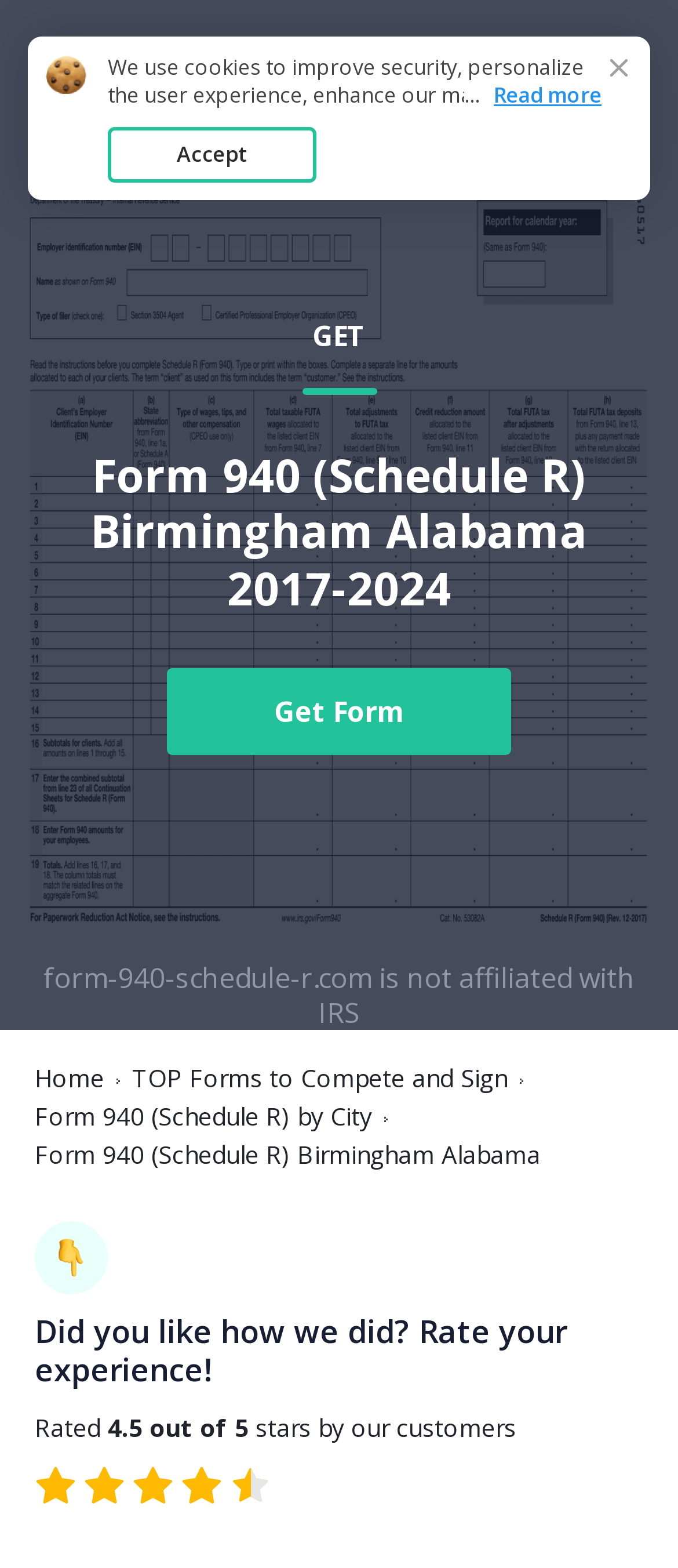What city is the form for?
Please describe in detail the information shown in the image to answer the question.

The city can be found in the static text element 'Form 940 (Schedule R) Birmingham Alabama' and also in the heading element 'Form 940 (Schedule R) Birmingham Alabama 2017-2024'.